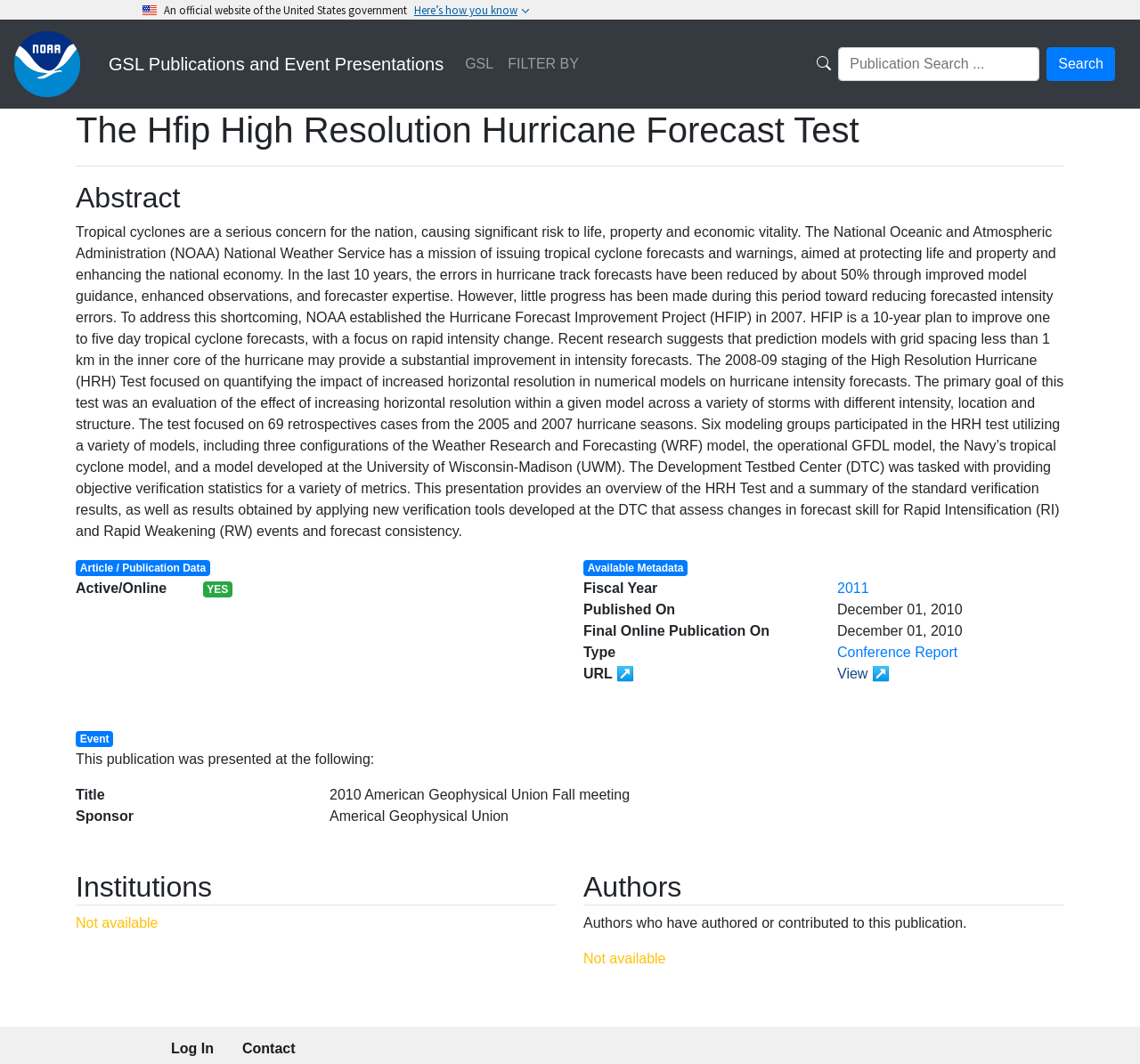Please identify the bounding box coordinates of the region to click in order to complete the task: "Search for something". The coordinates must be four float numbers between 0 and 1, specified as [left, top, right, bottom].

None